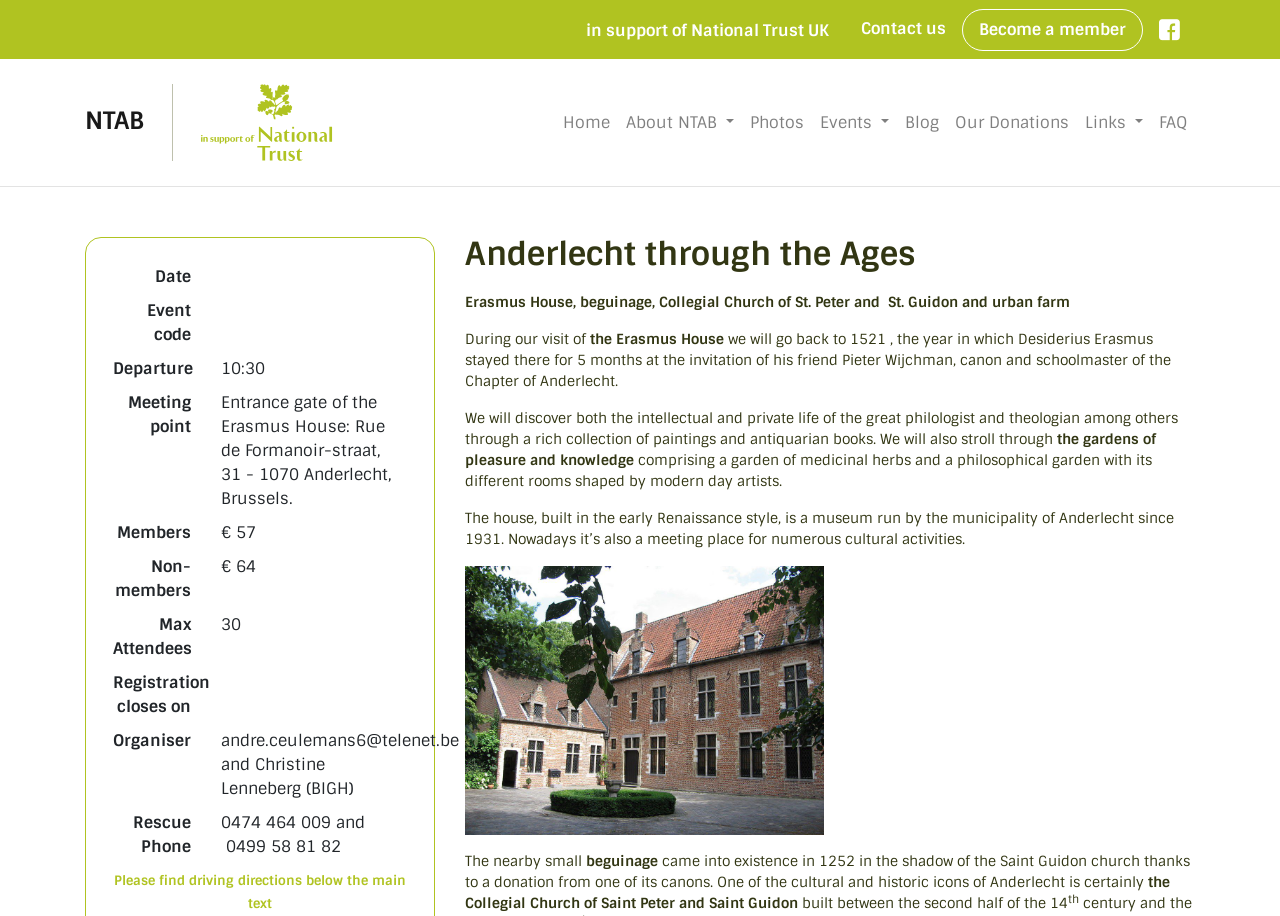How much does it cost for non-members to attend the event?
Could you please answer the question thoroughly and with as much detail as possible?

The webpage provides a table with prices for members and non-members. According to the table, the cost for non-members to attend the event is € 64.